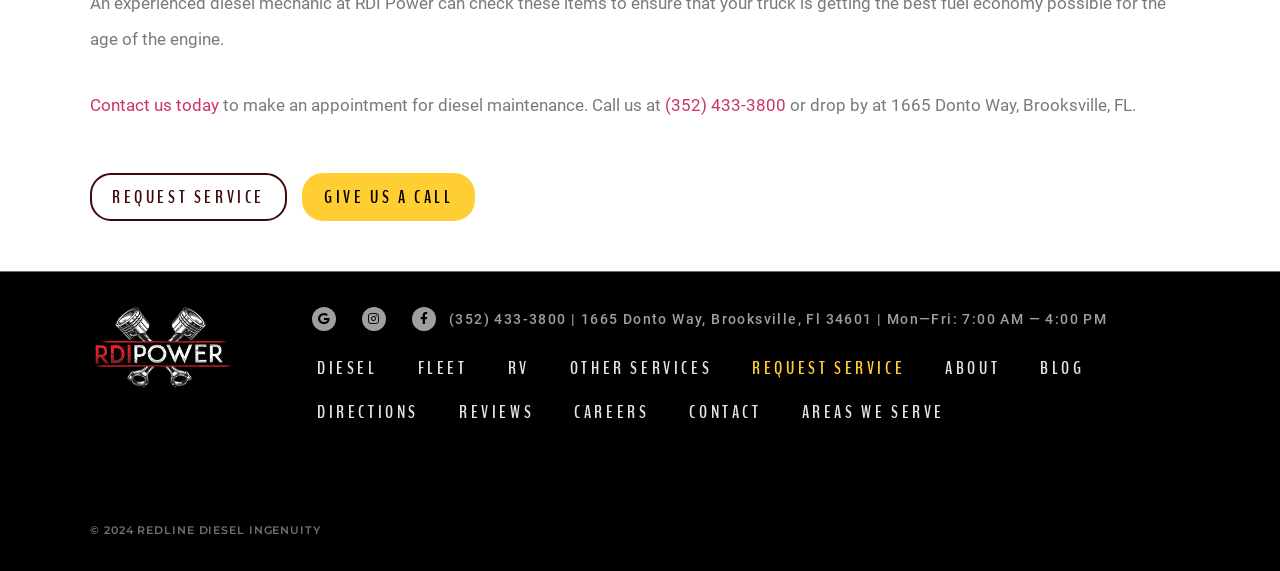What is the address of the diesel maintenance service?
Refer to the image and provide a thorough answer to the question.

I found the address by looking at the link element with the text '1665 Donto Way, Brooksville, Fl 34601' which is located near the phone number and other contact information.